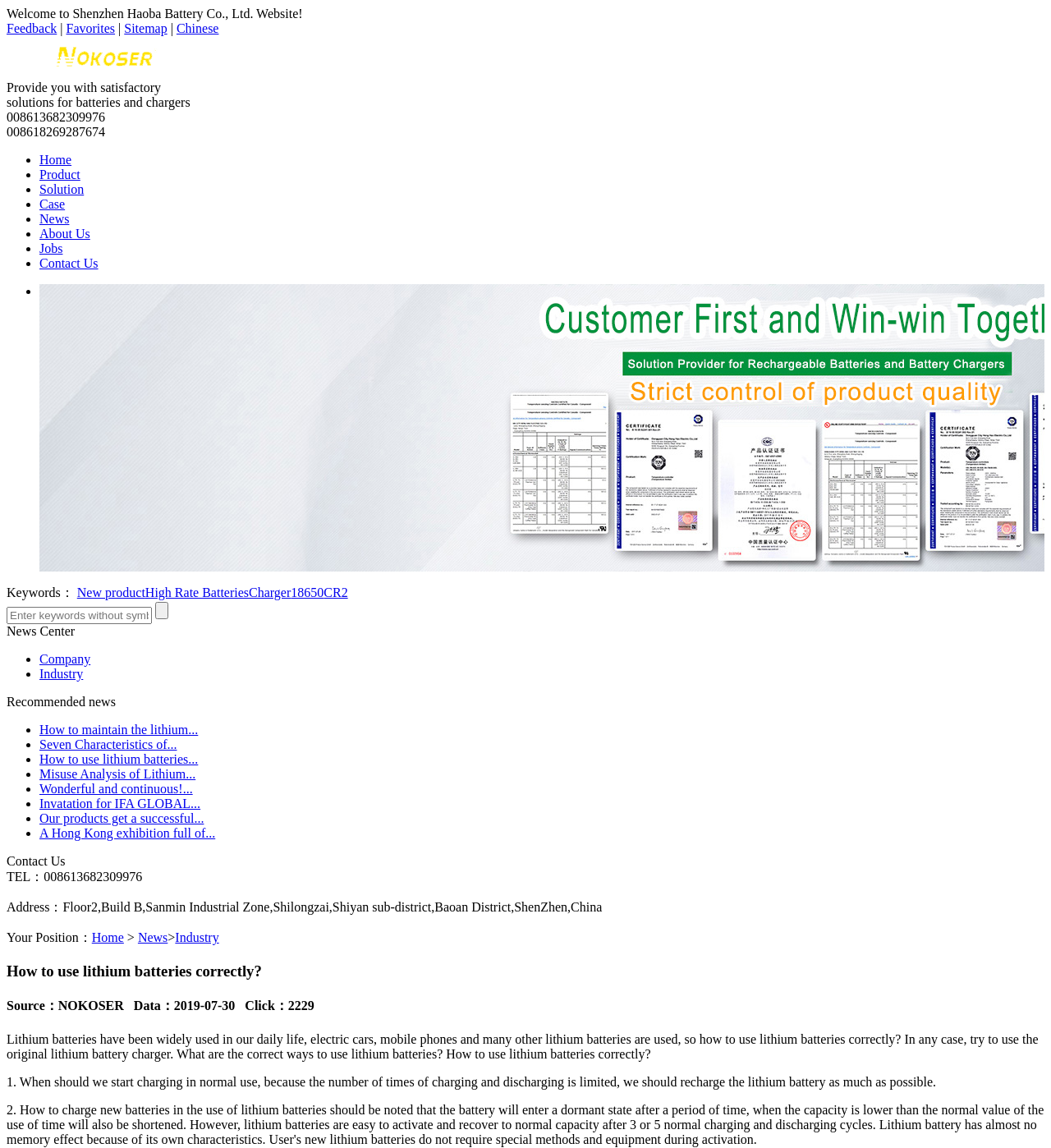What is the phone number of the company?
Refer to the screenshot and respond with a concise word or phrase.

008613682309976